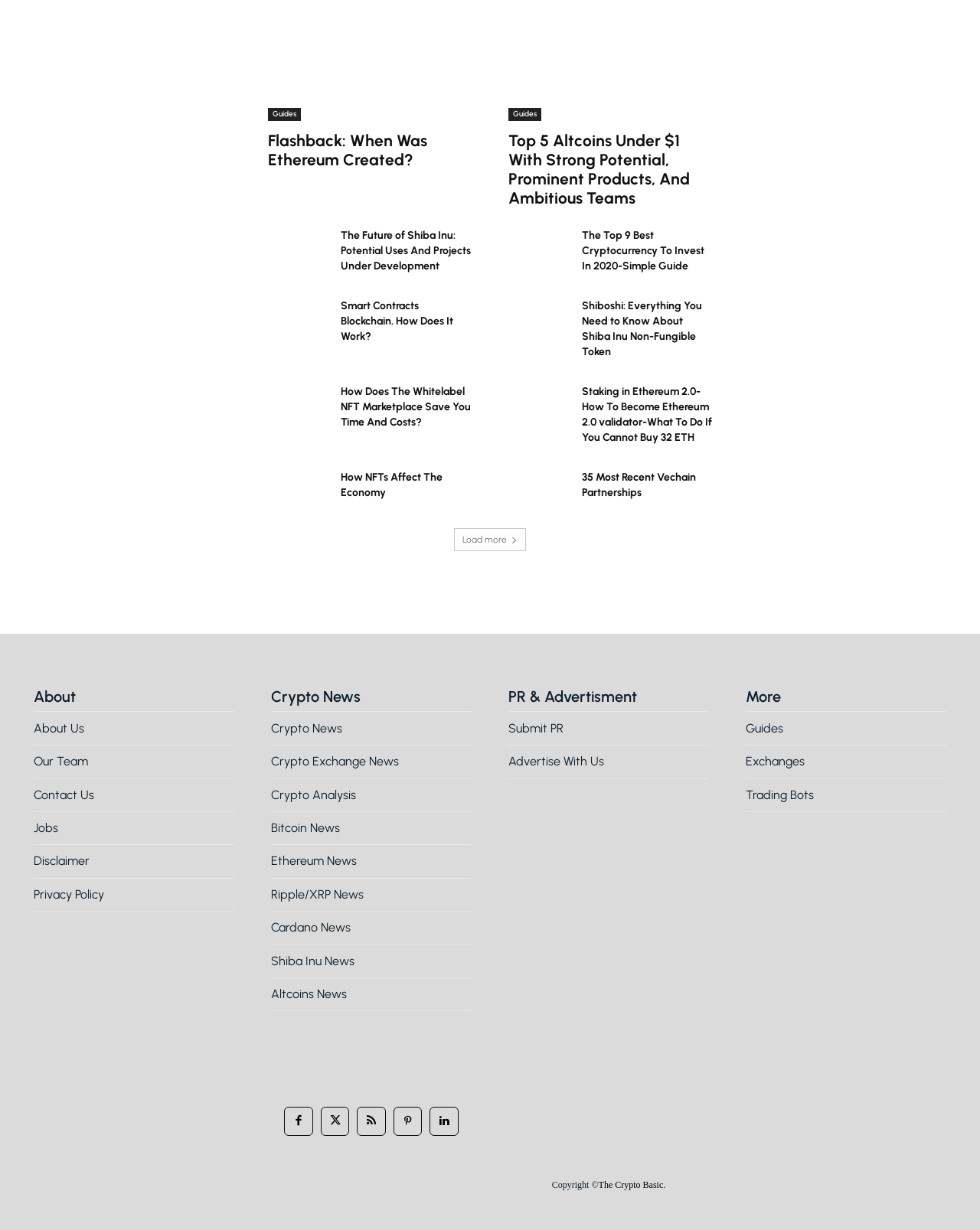Locate the bounding box coordinates of the area where you should click to accomplish the instruction: "Load more articles".

[0.463, 0.429, 0.537, 0.448]